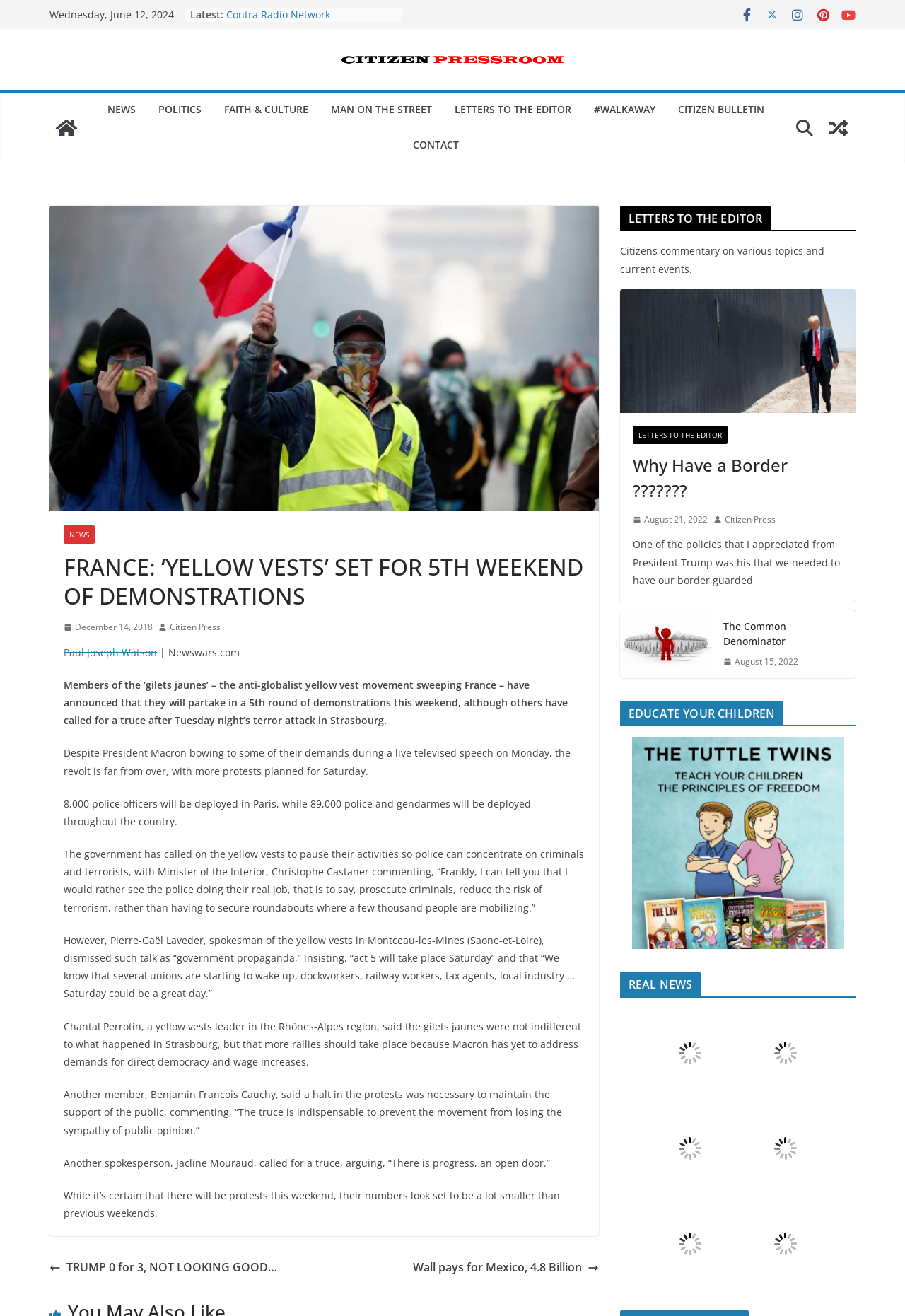Using the webpage screenshot, locate the HTML element that fits the following description and provide its bounding box: "Why Have a Border ???????".

[0.699, 0.344, 0.931, 0.382]